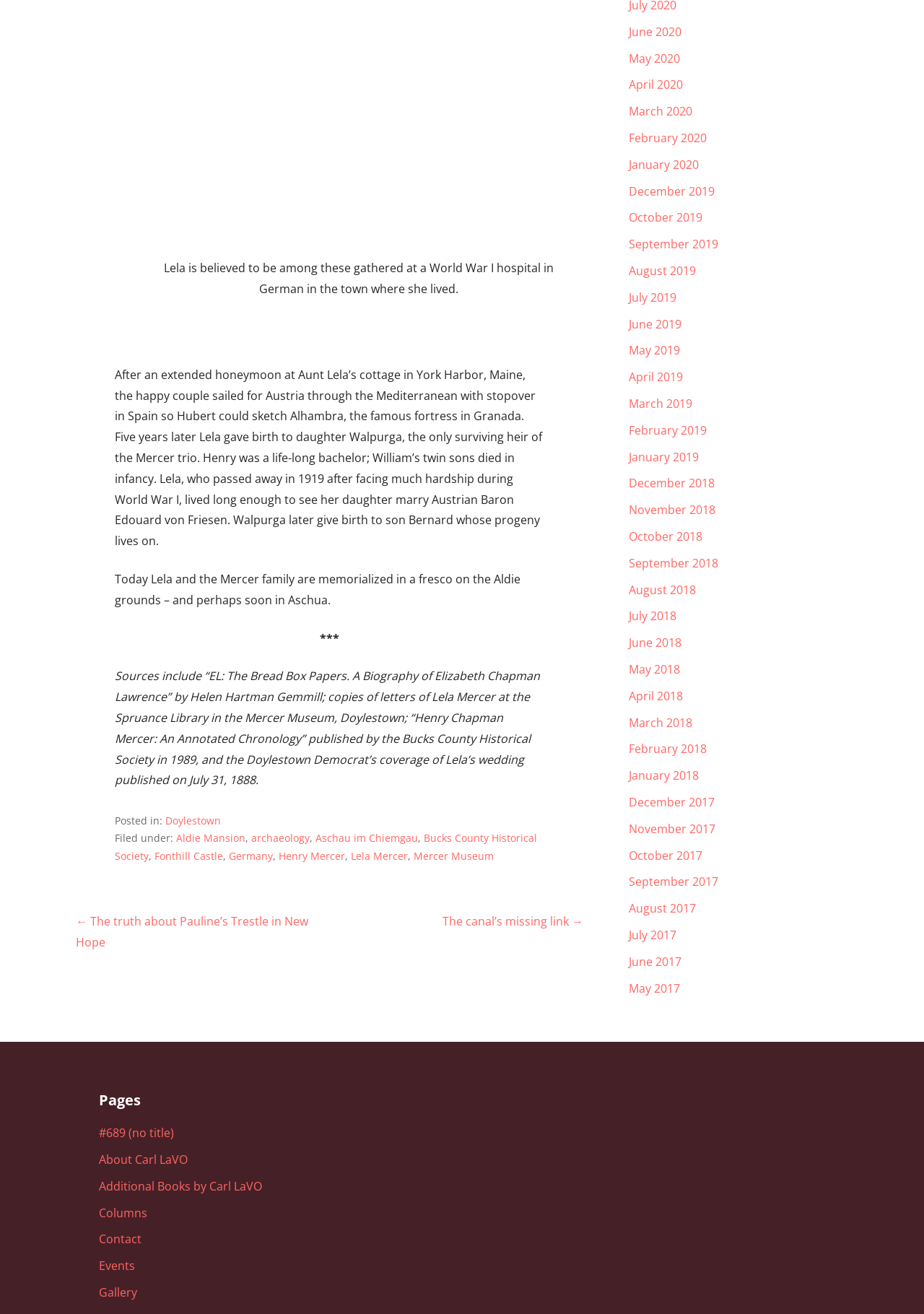What is the name of the castle mentioned in the footer?
Answer the question with detailed information derived from the image.

The footer section of the webpage contains a link to Fonthill Castle, which is likely a relevant location mentioned in the text.